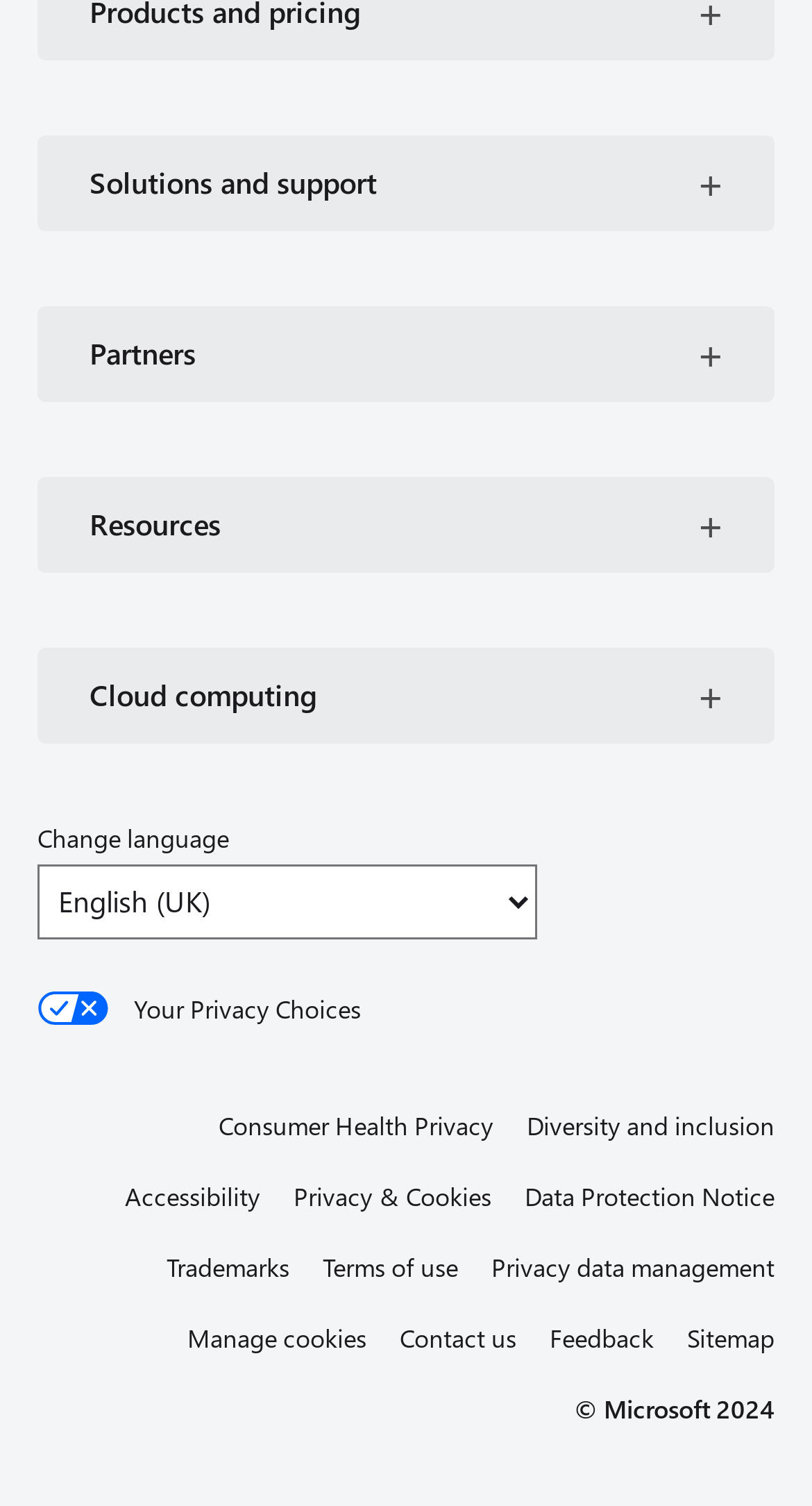Please determine the bounding box coordinates of the area that needs to be clicked to complete this task: 'Contact us'. The coordinates must be four float numbers between 0 and 1, formatted as [left, top, right, bottom].

[0.492, 0.872, 0.636, 0.903]